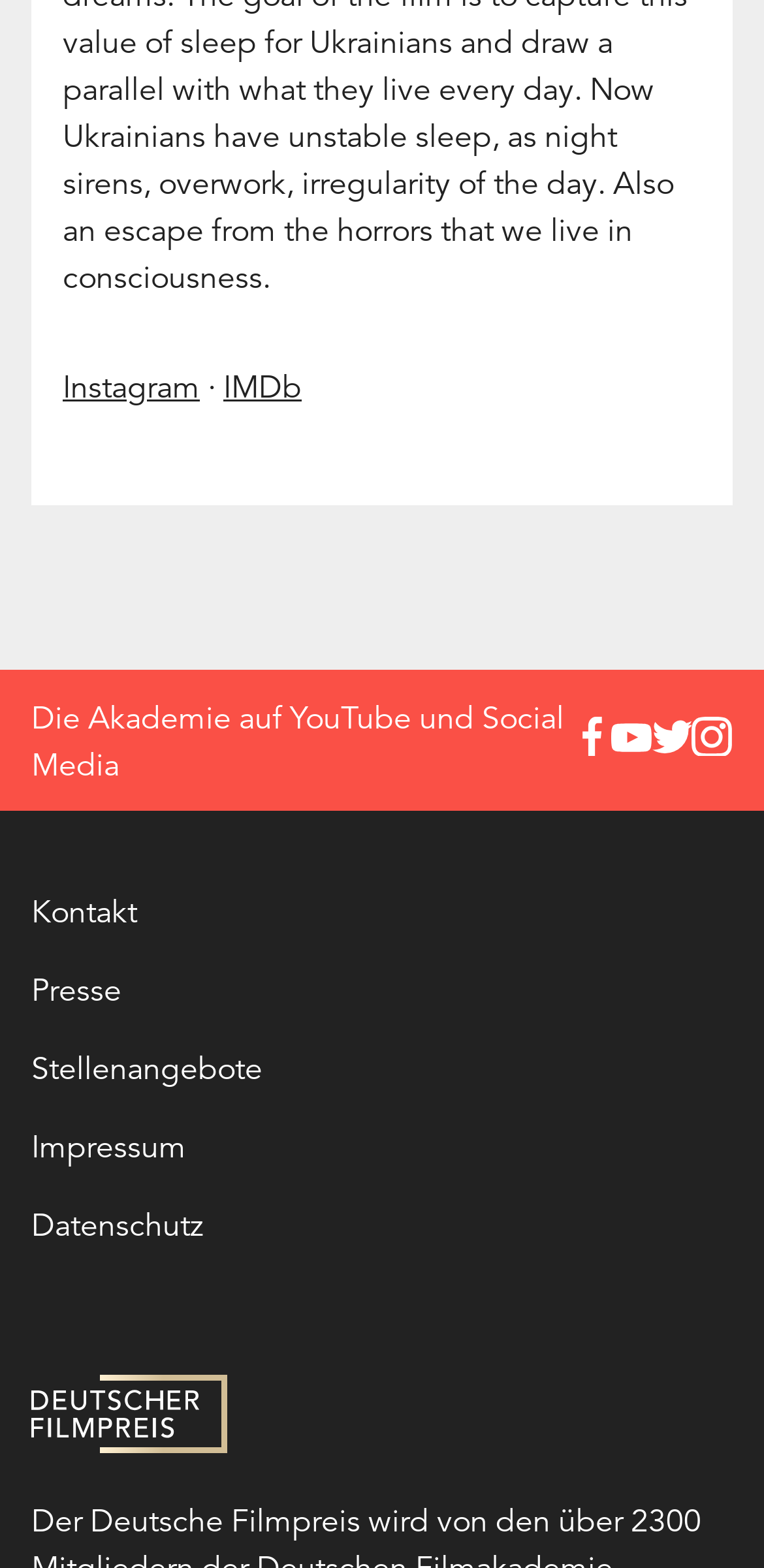Determine the bounding box coordinates in the format (top-left x, top-left y, bottom-right x, bottom-right y). Ensure all values are floating point numbers between 0 and 1. Identify the bounding box of the UI element described by: IMDb

[0.292, 0.235, 0.395, 0.26]